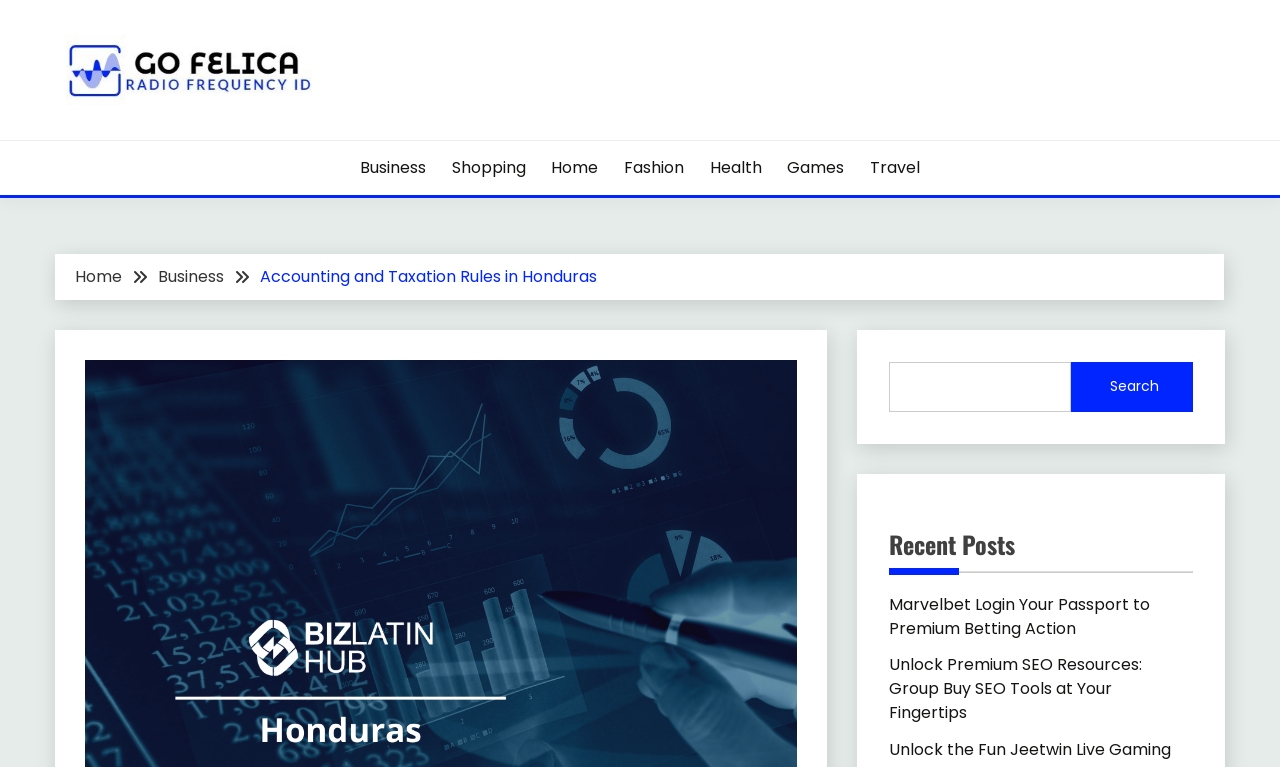Find the bounding box coordinates of the UI element according to this description: "Go Felica".

[0.043, 0.146, 0.19, 0.214]